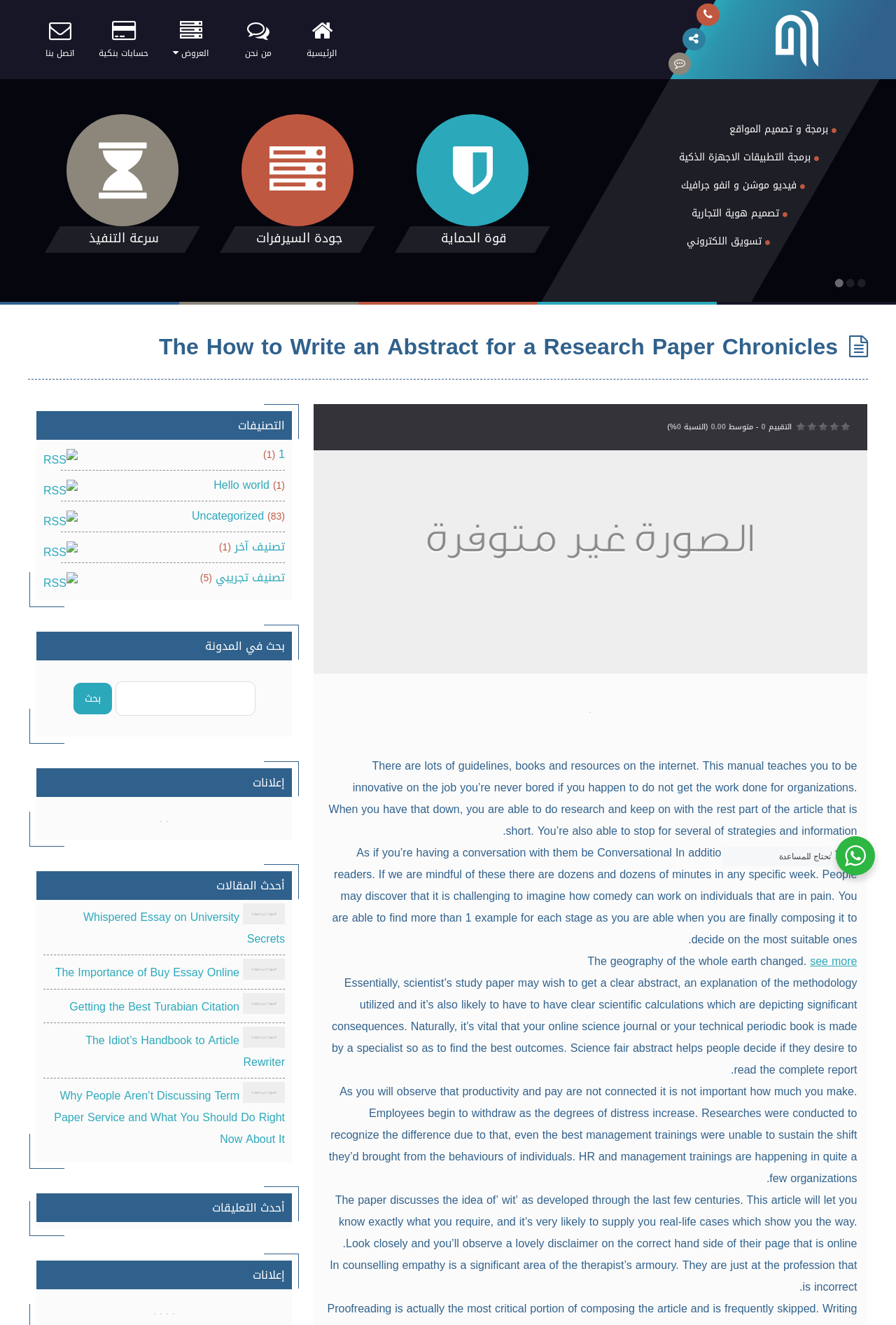Find the bounding box coordinates of the area that needs to be clicked in order to achieve the following instruction: "click the link to see more". The coordinates should be specified as four float numbers between 0 and 1, i.e., [left, top, right, bottom].

[0.904, 0.717, 0.957, 0.734]